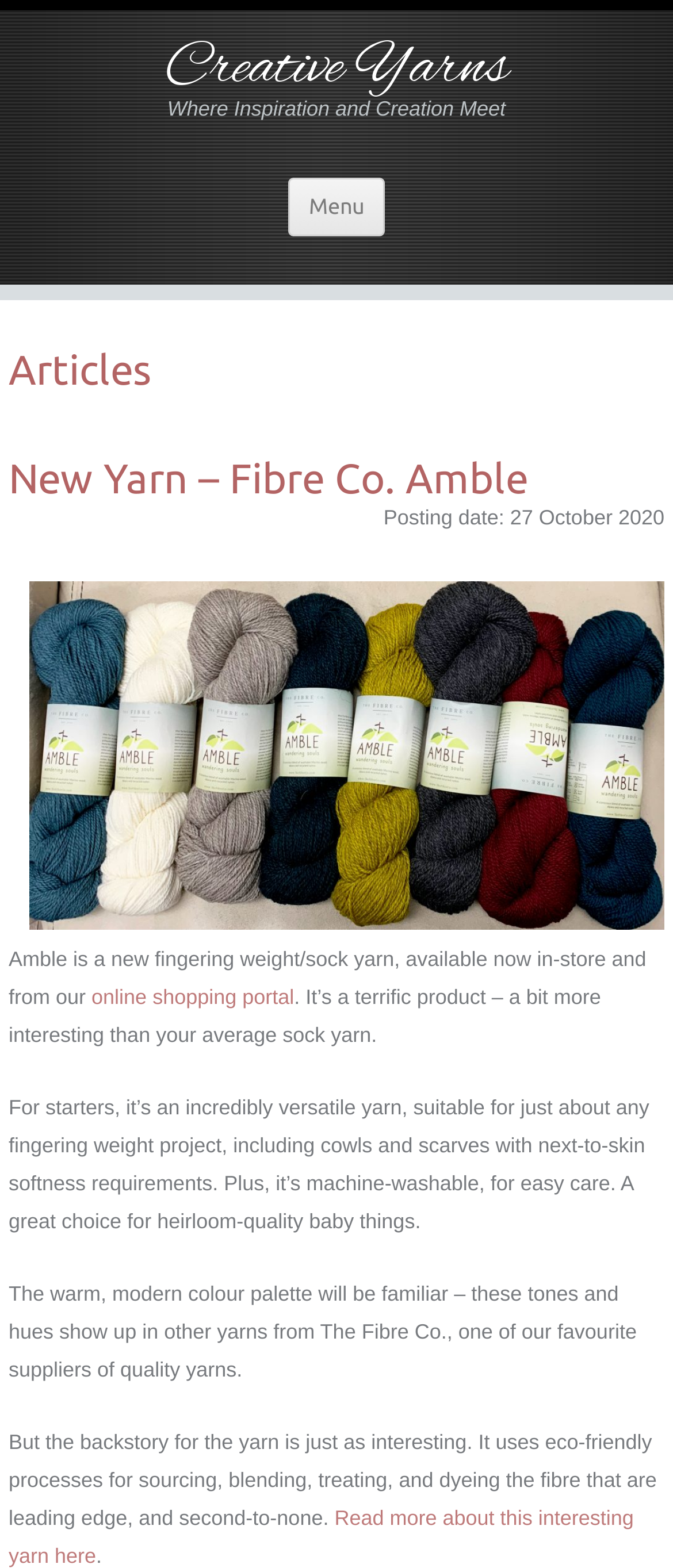Please provide the bounding box coordinates for the UI element as described: "Tell us what you think". The coordinates must be four floats between 0 and 1, represented as [left, top, right, bottom].

None